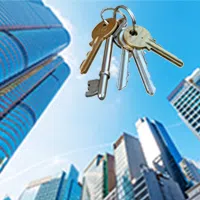Produce a meticulous caption for the image.

The image features a collection of keys suspended against a backdrop of tall skyscrapers under a clear blue sky. This visually striking composition symbolizes the essential role of locksmith services in ensuring security and access to both residential and commercial buildings. The keys represent the expertise and reliability of Baldwin Locksmith Store, emphasizing their commitment to providing 24-hour locksmith services throughout Houston, TX. Whether you are locked out of your home or need expert assistance with lock installations and repairs, Baldwin Locksmith Store is dedicated to being your trusted partner in all locksmith needs.